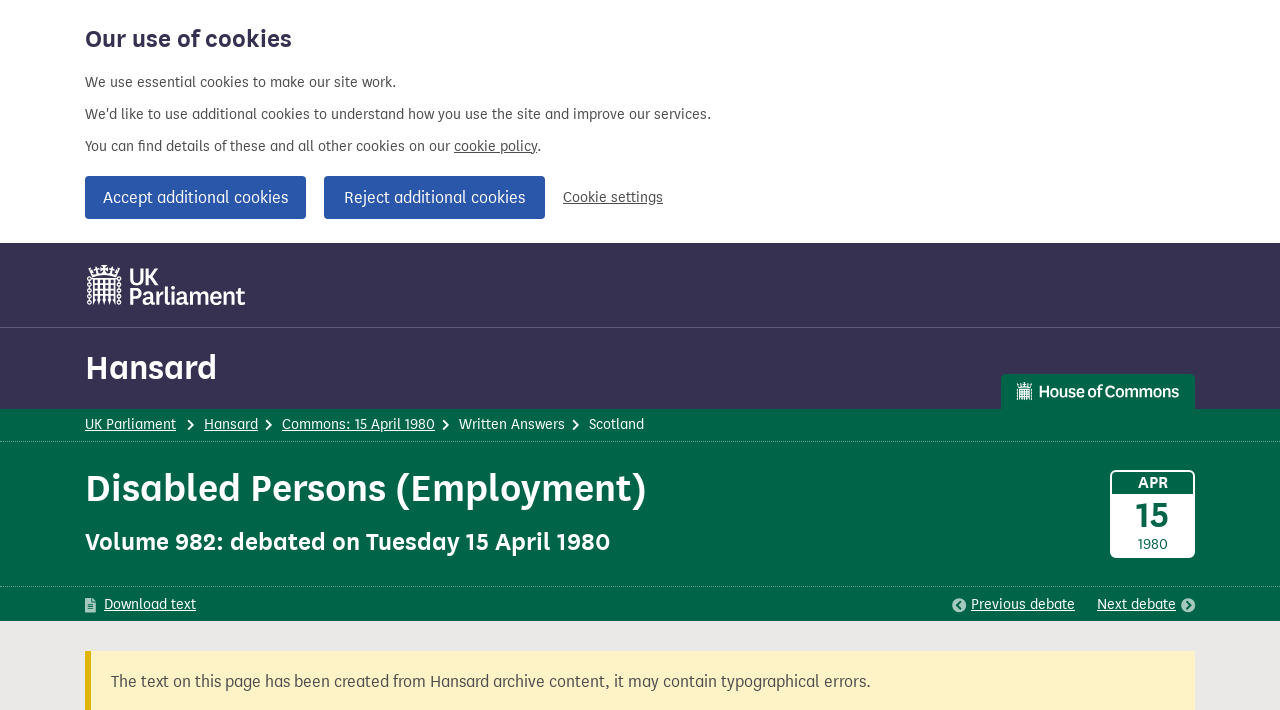Please give a succinct answer to the question in one word or phrase:
What is the topic of the Hansard record?

Disabled Persons (Employment)